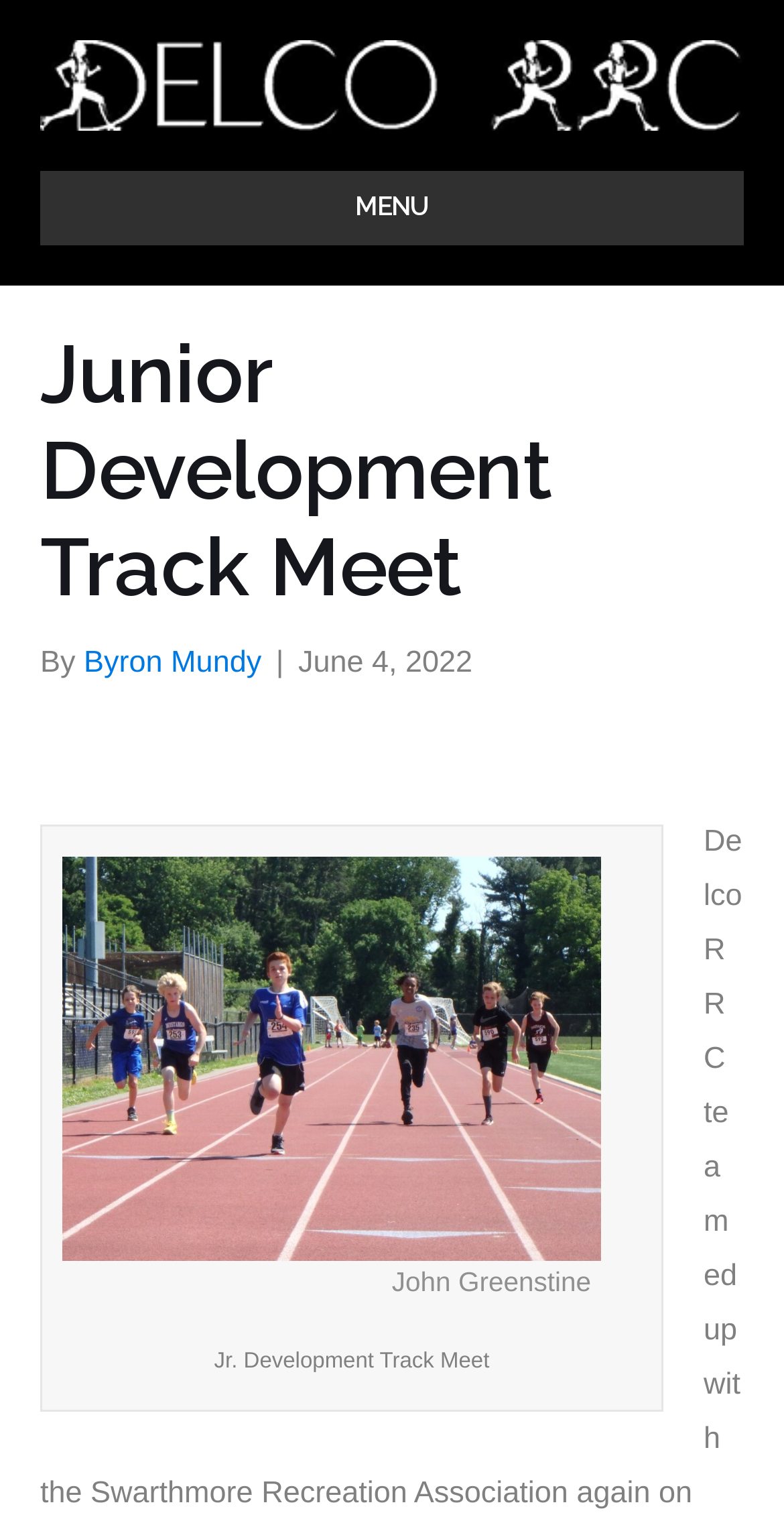Use a single word or phrase to answer the question:
What is the name of the person mentioned in the image caption?

John Greenstine